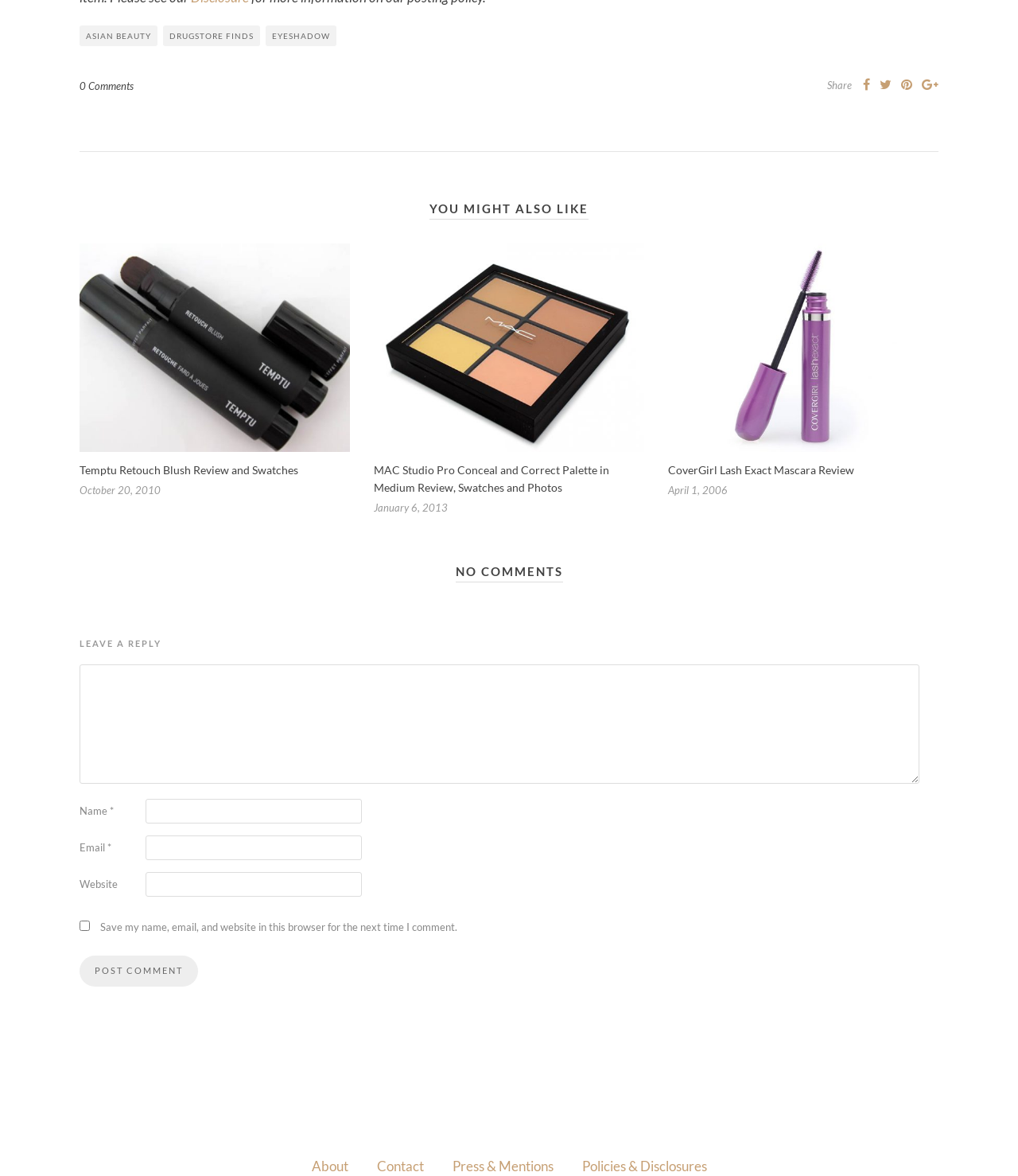Please identify the bounding box coordinates of the region to click in order to complete the given instruction: "Post a comment". The coordinates should be four float numbers between 0 and 1, i.e., [left, top, right, bottom].

[0.078, 0.812, 0.195, 0.839]